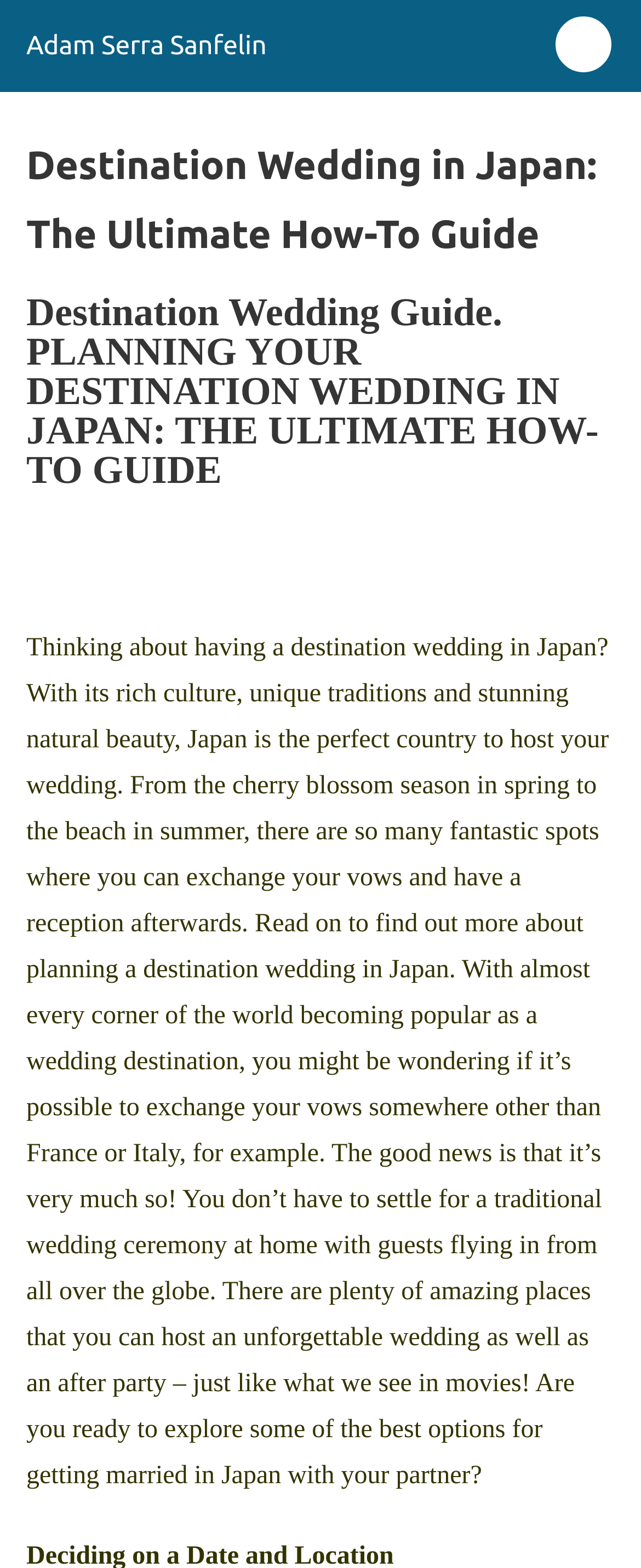Give a detailed account of the webpage's layout and content.

The webpage is a guide for planning a destination wedding in Japan. At the top, there is a link to "Adam Serra Sanfelin" situated near the left edge of the page. Below the link, a large header spans across the page, containing the title "Destination Wedding in Japan: The Ultimate How-To Guide". 

Underneath the header, there are three more headings, stacked vertically, with the second one being "Destination Wedding Guide" and the third one being "PLANNING YOUR DESTINATION WEDDING IN JAPAN: THE ULTIMATE HOW-TO GUIDE". The fourth heading is a blank space. 

Following these headings, a large block of text occupies most of the page, starting from the top-left corner and extending to the bottom-right corner. This text provides an introduction to planning a destination wedding in Japan, highlighting the country's rich culture, unique traditions, and stunning natural beauty. It also mentions the various seasons and locations suitable for a wedding, and encourages readers to continue reading for more information on planning a destination wedding in Japan.